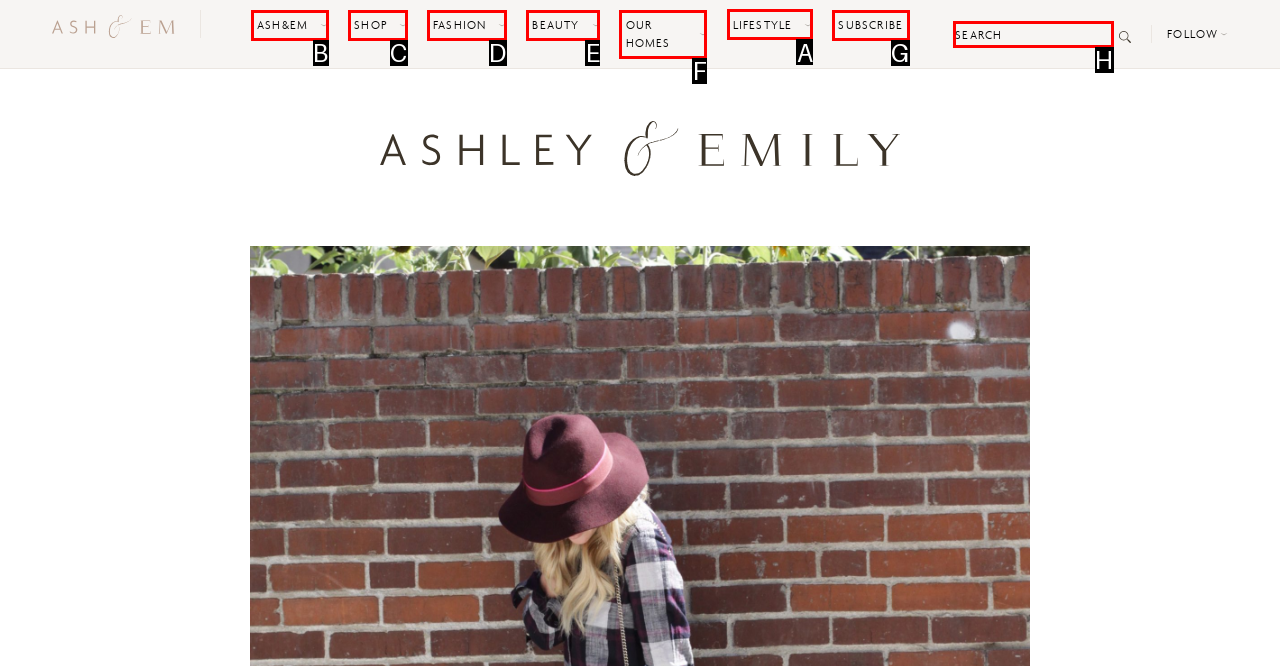Select the HTML element to finish the task: Call (210) 881-5700 Reply with the letter of the correct option.

None